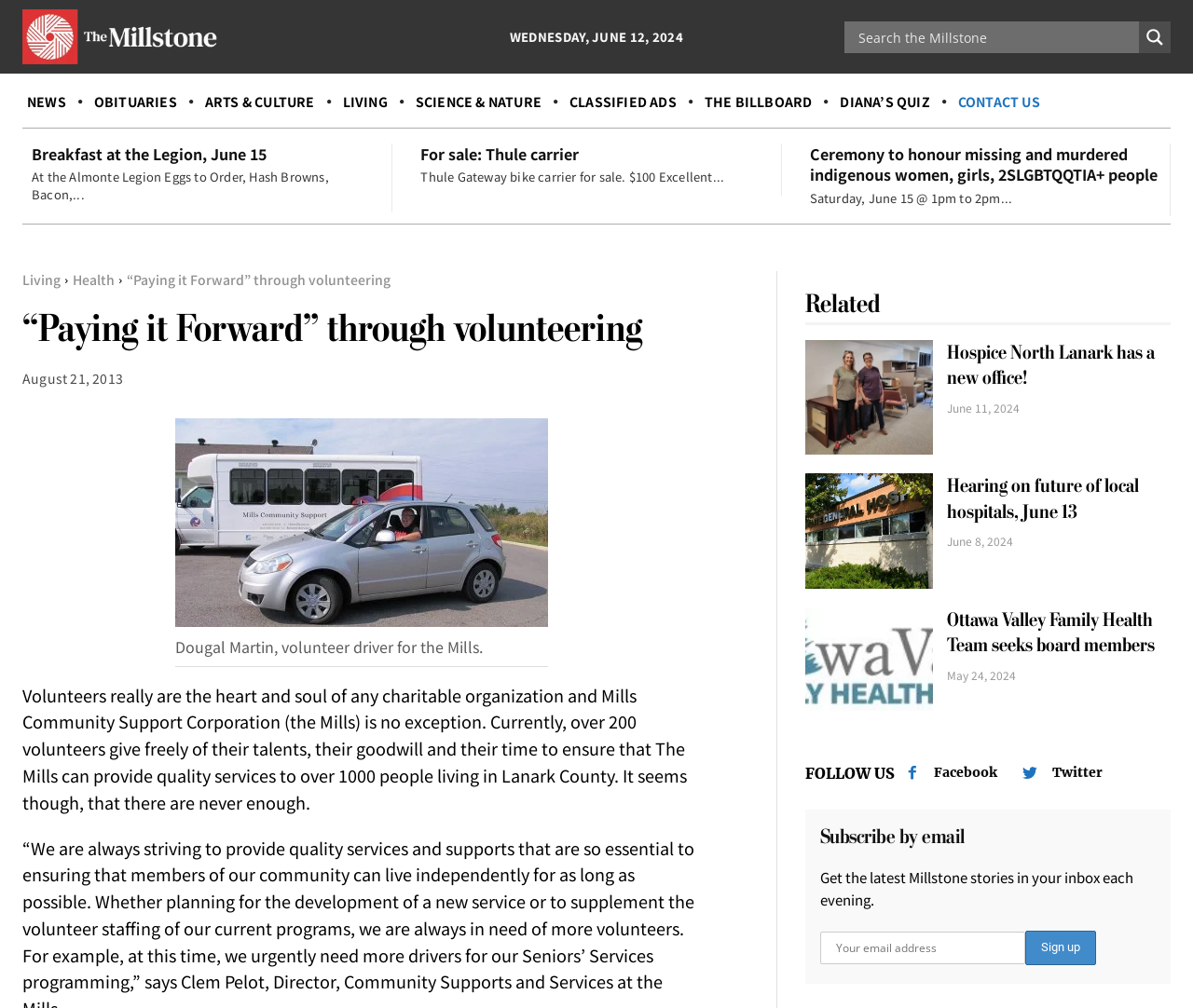Please predict the bounding box coordinates of the element's region where a click is necessary to complete the following instruction: "Click on NEWS". The coordinates should be represented by four float numbers between 0 and 1, i.e., [left, top, right, bottom].

[0.019, 0.088, 0.059, 0.115]